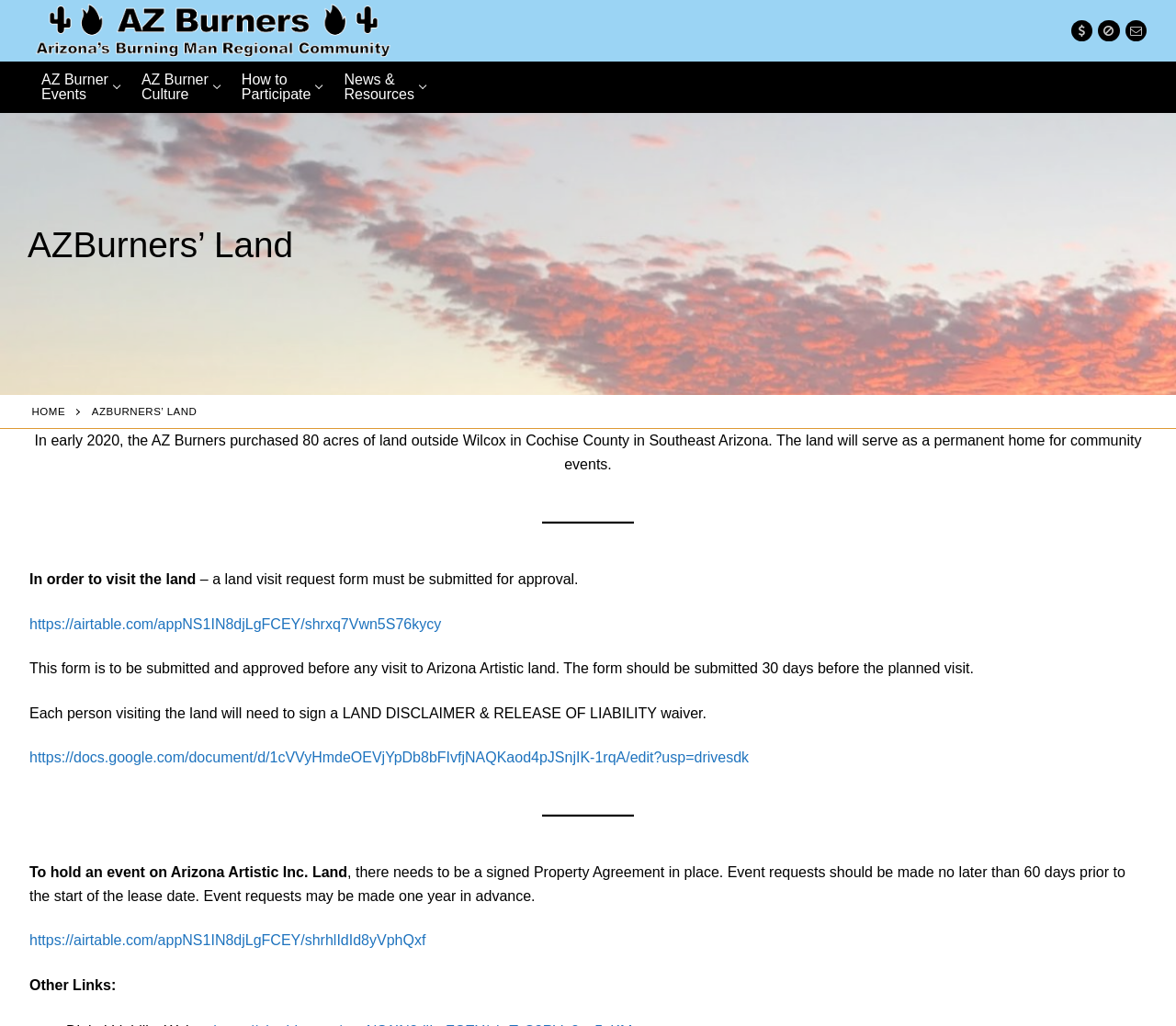Refer to the screenshot and give an in-depth answer to this question: What is needed to hold an event on the land?

To hold an event on Arizona Artistic Inc. Land, there needs to be a signed Property Agreement in place, and event requests should be made no later than 60 days prior to the start of the lease date.